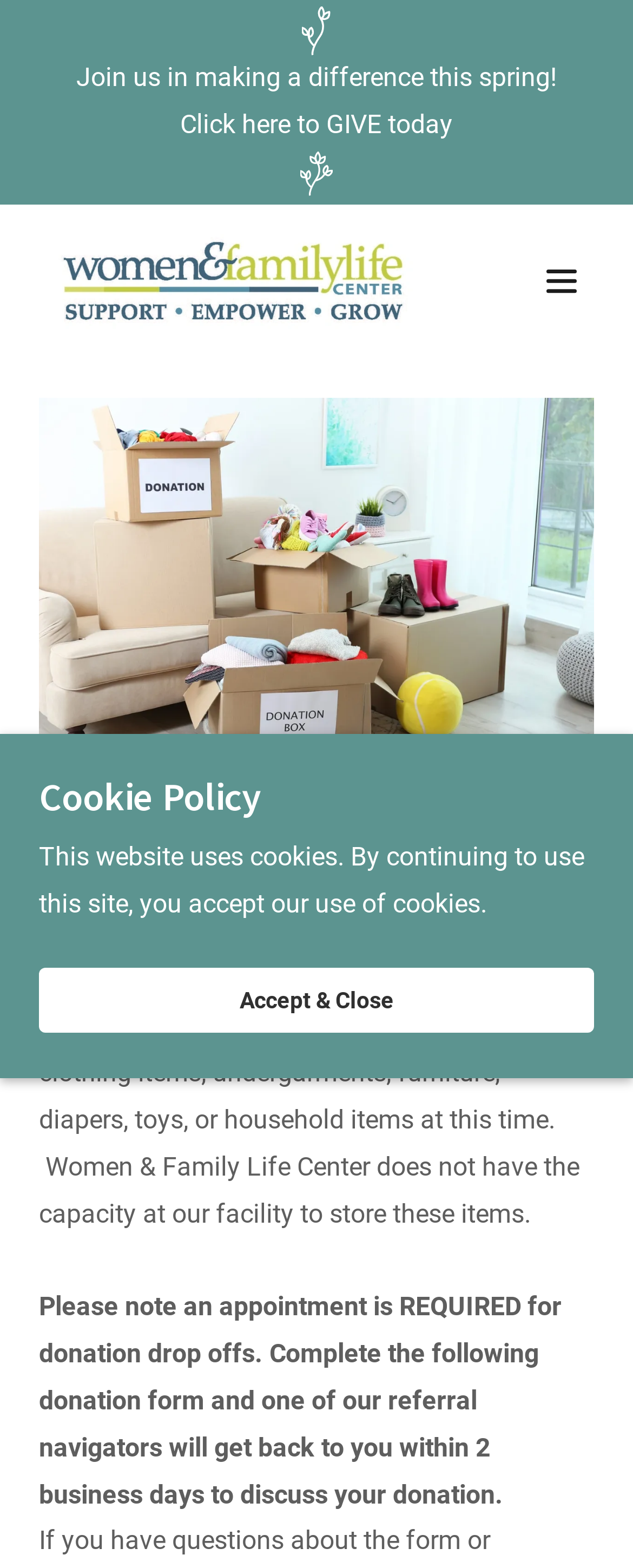Identify the bounding box for the UI element described as: "Accept & Close". Ensure the coordinates are four float numbers between 0 and 1, formatted as [left, top, right, bottom].

[0.062, 0.617, 0.938, 0.659]